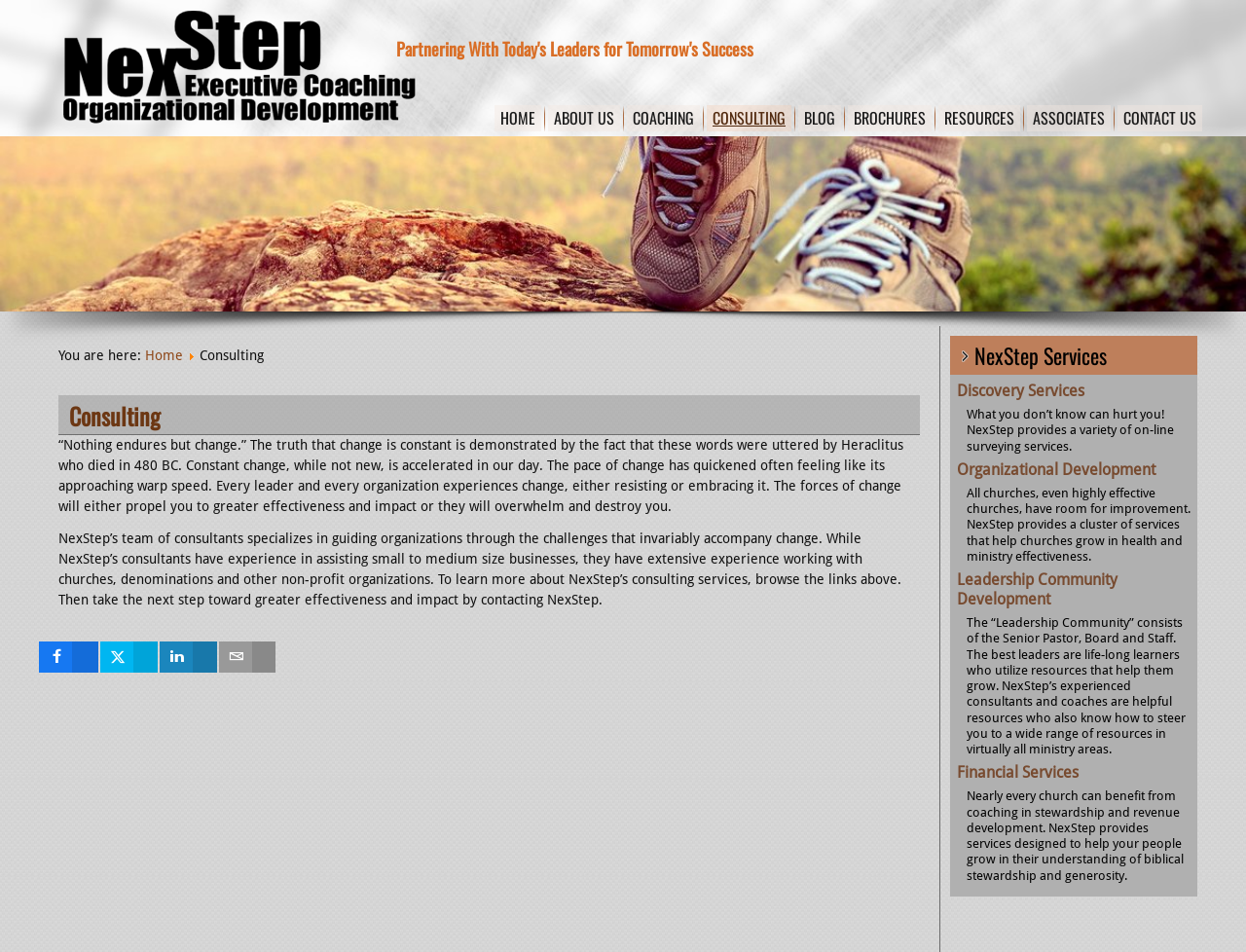What is the name of the section that lists NexStep's services?
Can you offer a detailed and complete answer to this question?

The section that lists NexStep's services is titled 'NexStep Services', which includes services such as Discovery Services, Organizational Development, Leadership Community Development, and Financial Services.